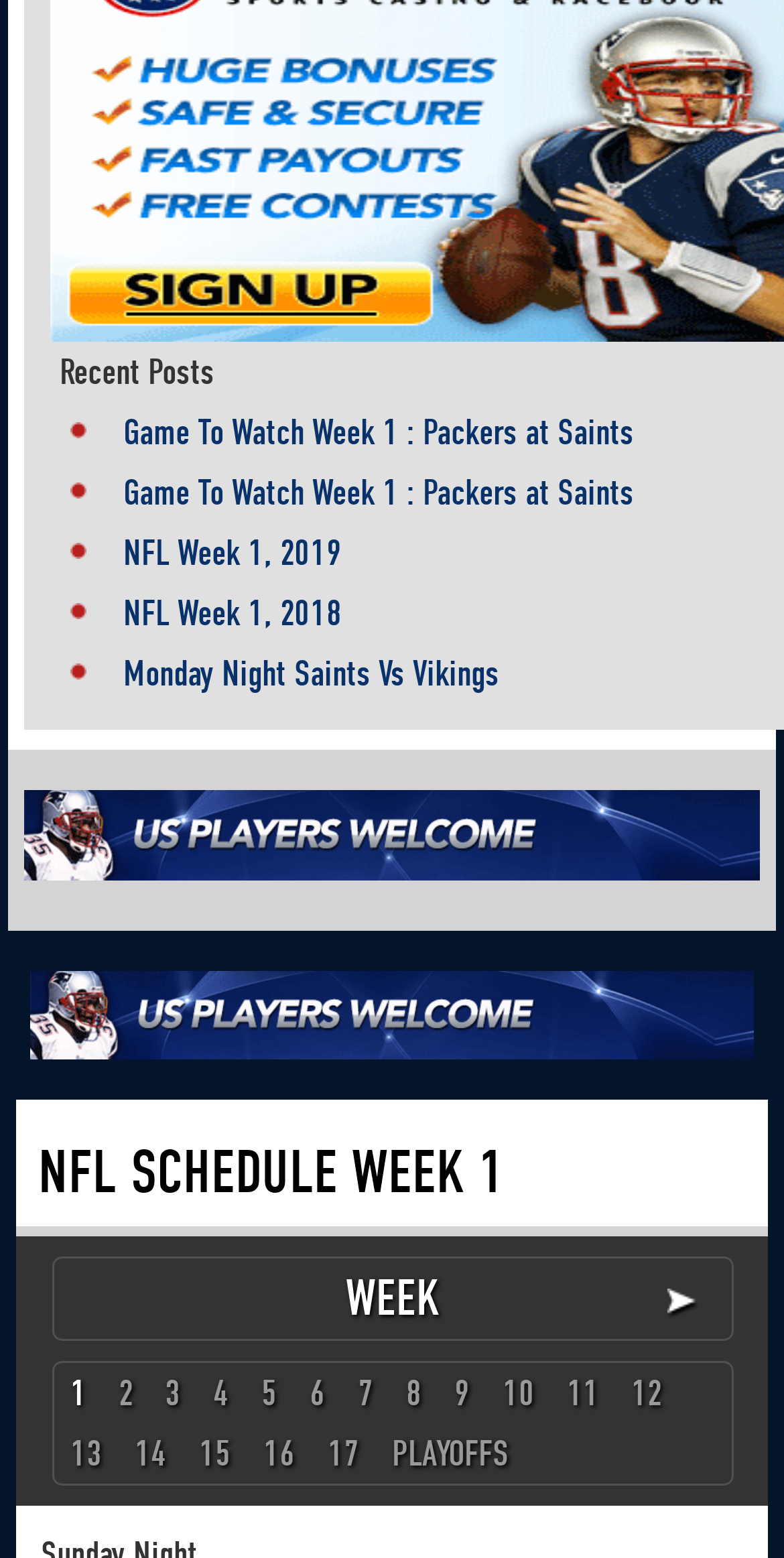Given the element description: "6", predict the bounding box coordinates of this UI element. The coordinates must be four float numbers between 0 and 1, given as [left, top, right, bottom].

[0.395, 0.708, 0.416, 0.733]